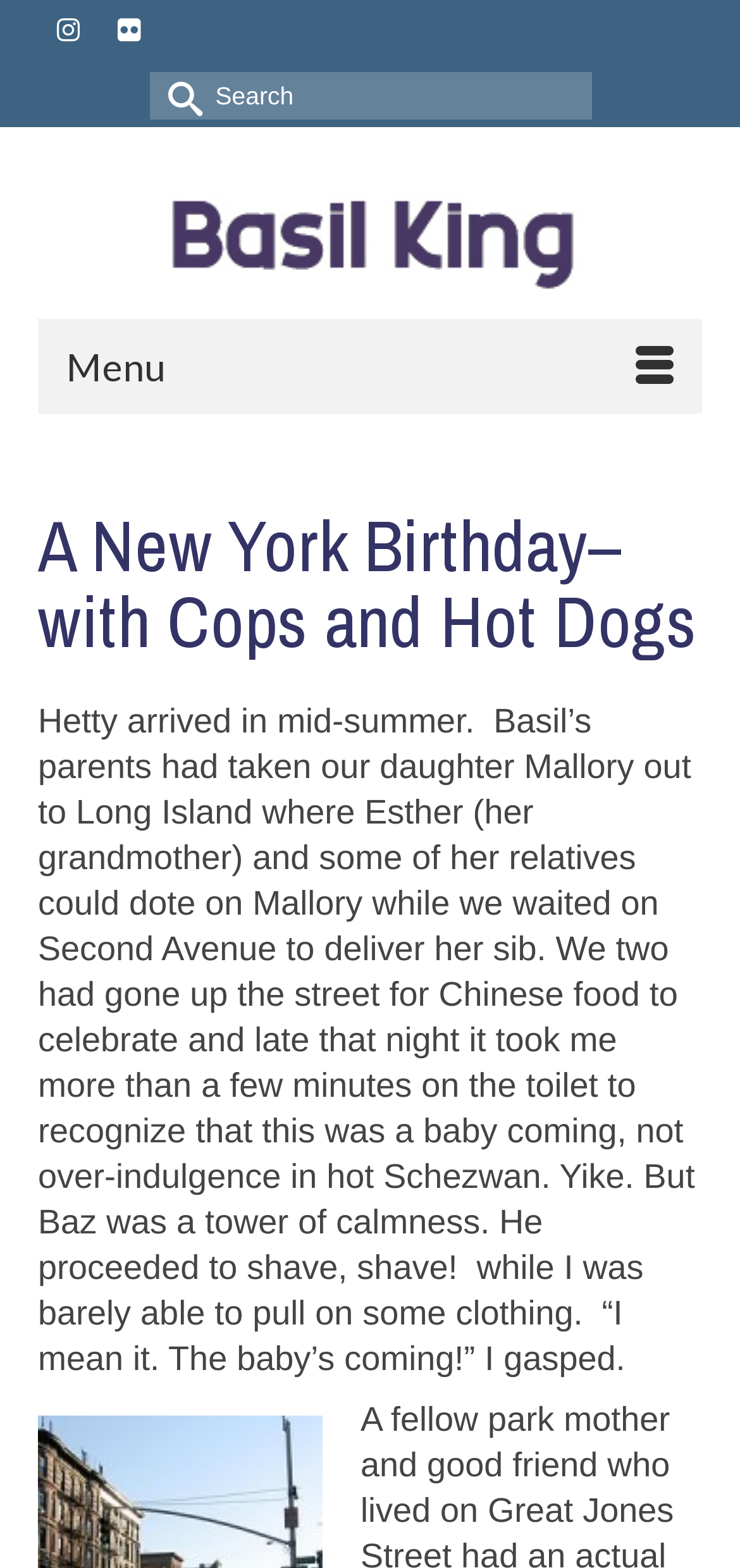Could you identify the text that serves as the heading for this webpage?

A New York Birthday–with Cops and Hot Dogs